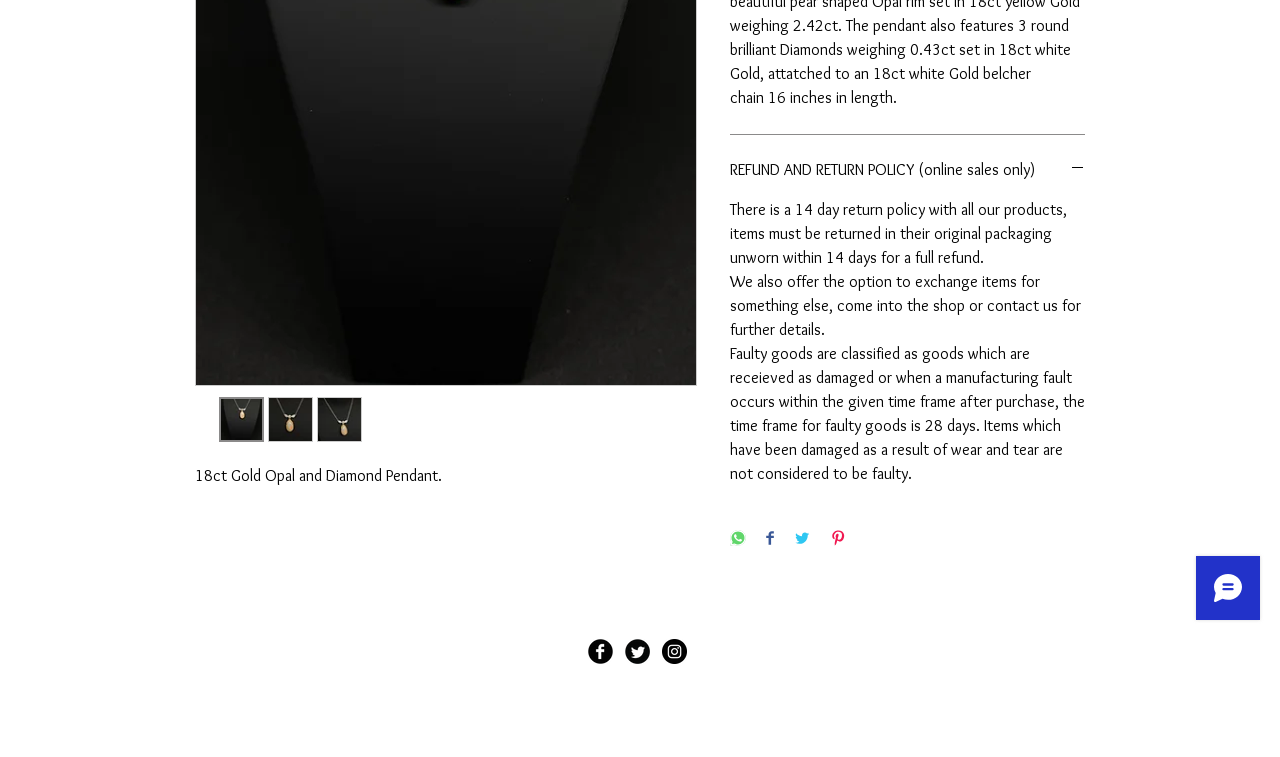Bounding box coordinates are specified in the format (top-left x, top-left y, bottom-right x, bottom-right y). All values are floating point numbers bounded between 0 and 1. Please provide the bounding box coordinate of the region this sentence describes: alt="Thumbnail: Opal and Diamond Pendant"

[0.209, 0.525, 0.245, 0.584]